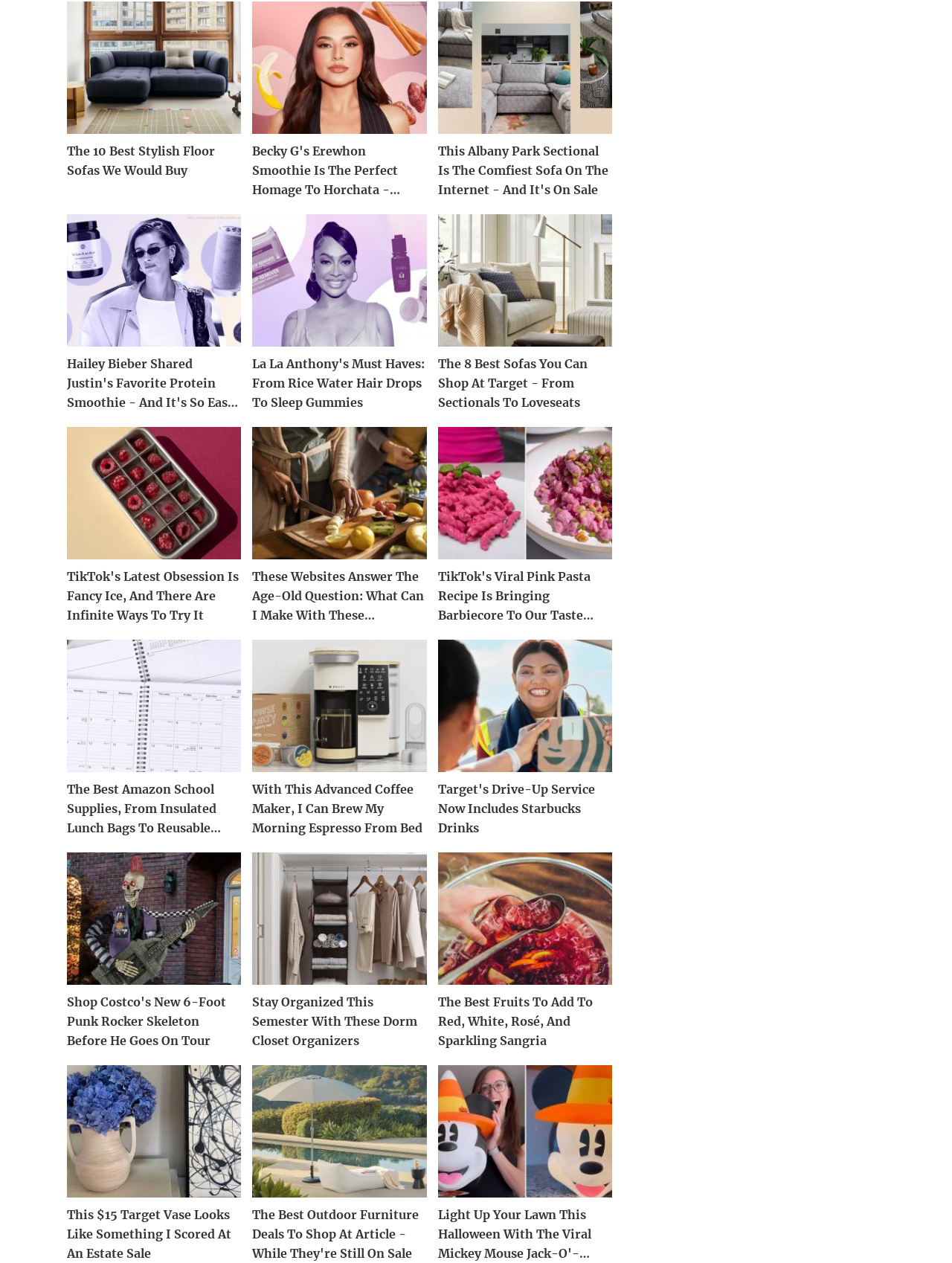Can you show the bounding box coordinates of the region to click on to complete the task described in the instruction: "Click on the article about stylish floor sofas"?

[0.07, 0.001, 0.253, 0.106]